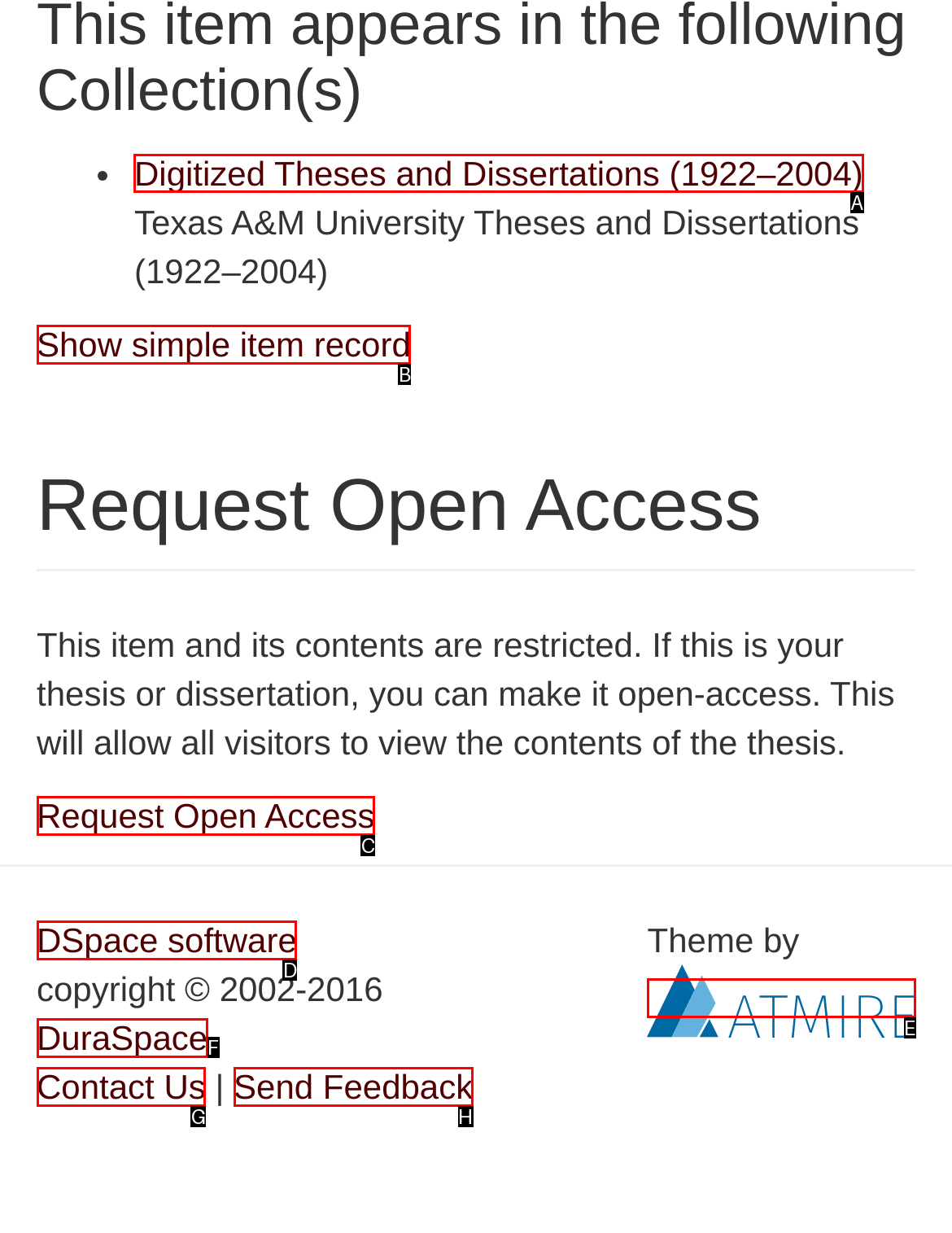Tell me the correct option to click for this task: View Digitized Theses and Dissertations
Write down the option's letter from the given choices.

A